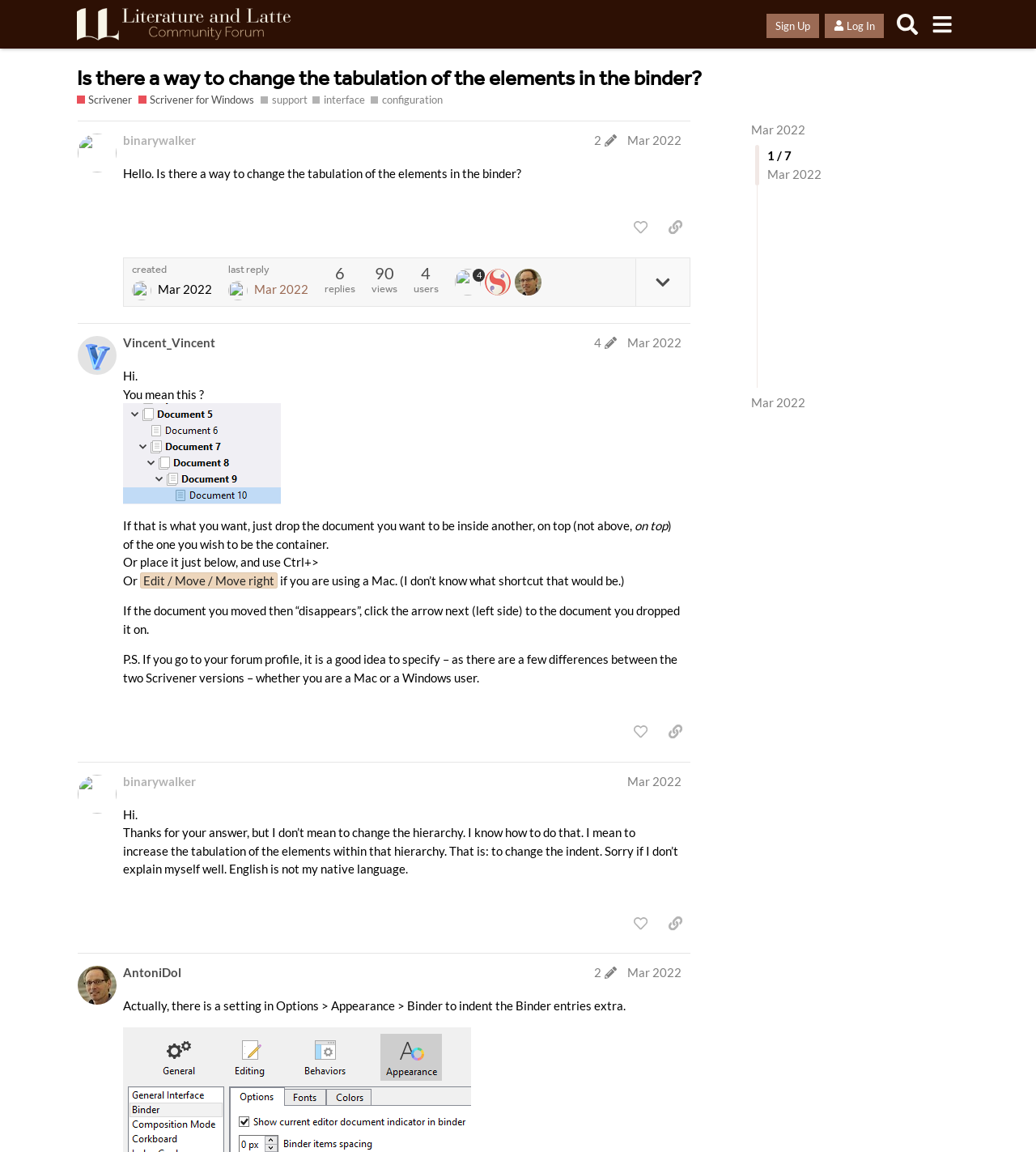Extract the heading text from the webpage.

Is there a way to change the tabulation of the elements in the binder?